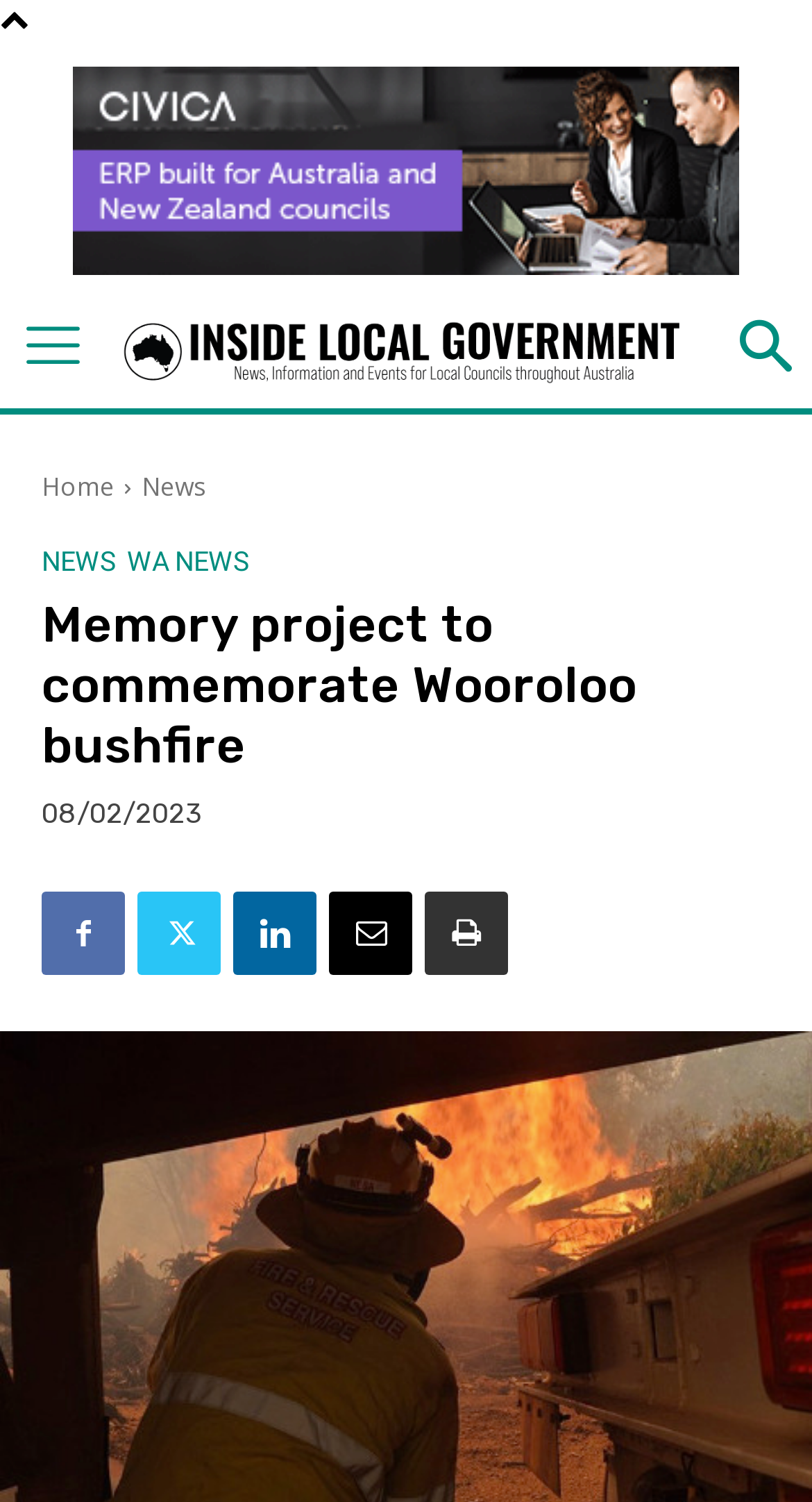Find the bounding box coordinates for the element that must be clicked to complete the instruction: "View the memory project". The coordinates should be four float numbers between 0 and 1, indicated as [left, top, right, bottom].

[0.051, 0.397, 0.949, 0.517]